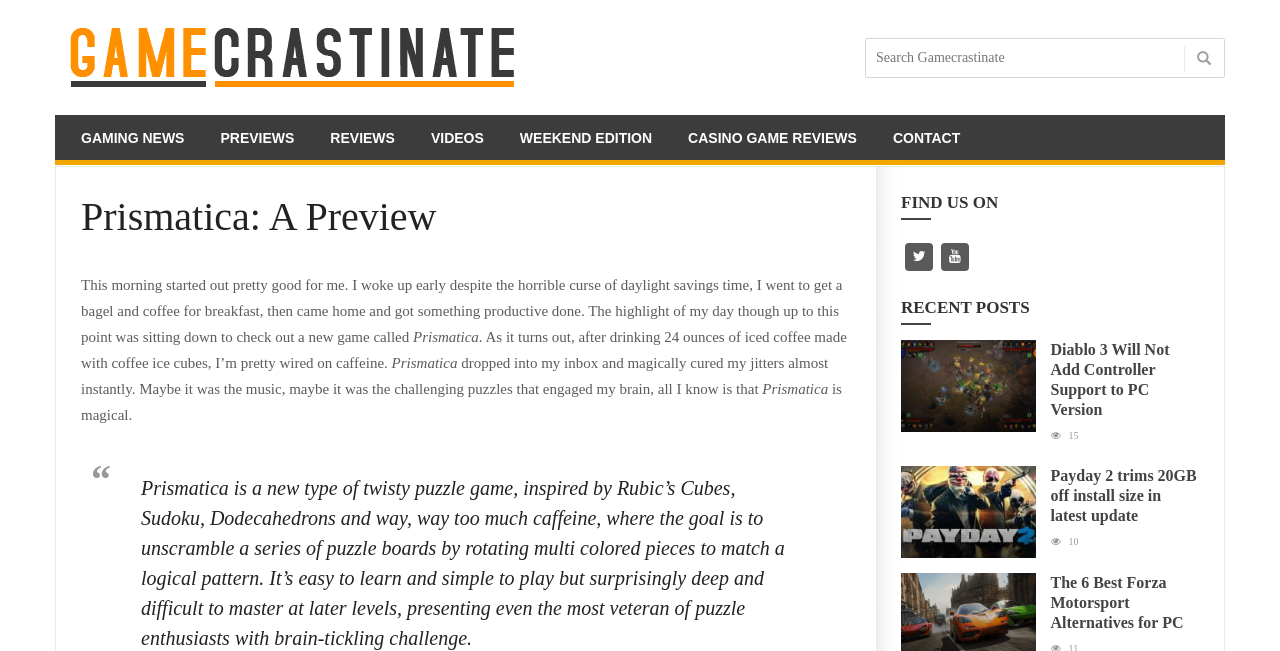Provide a short answer using a single word or phrase for the following question: 
How many recent posts are displayed on the webpage?

3